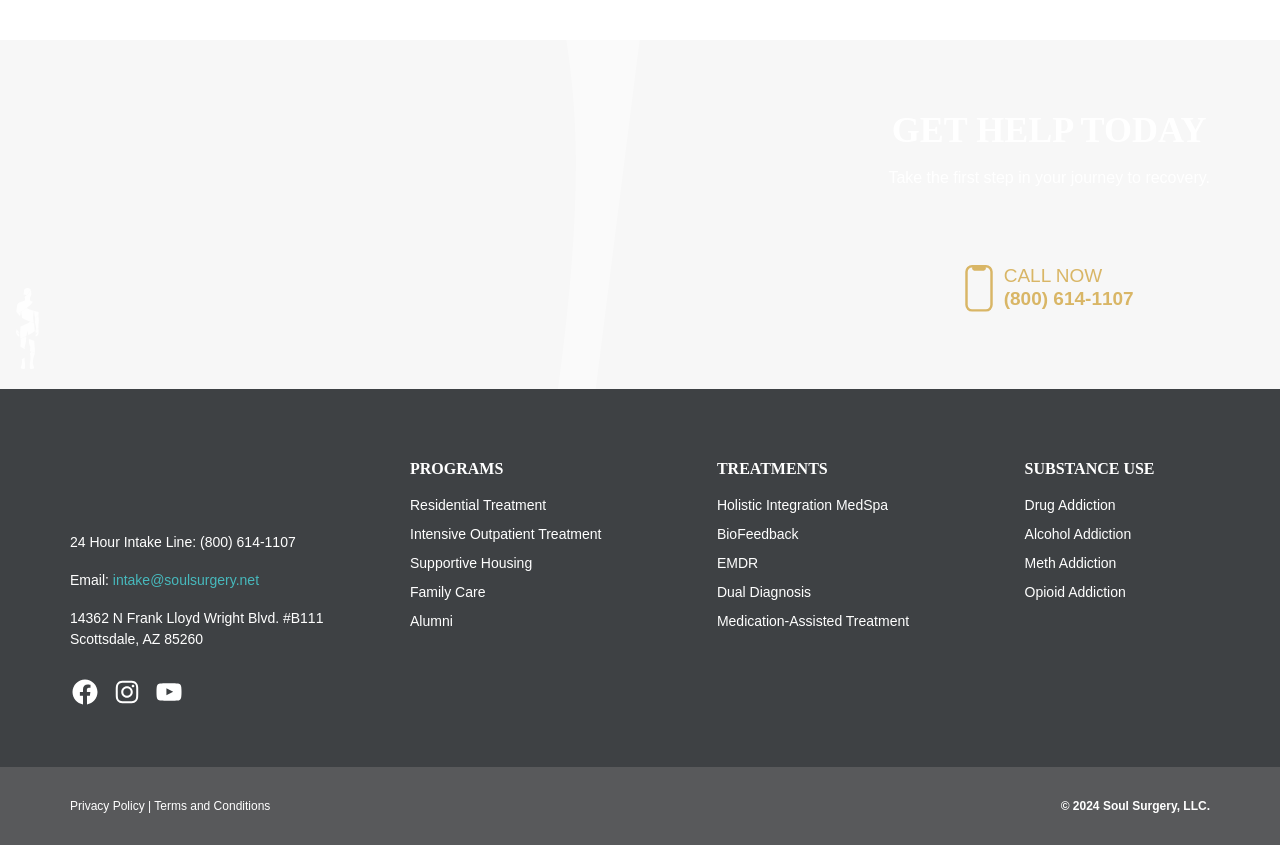Give the bounding box coordinates for the element described as: "Instagram".

[0.088, 0.801, 0.111, 0.836]